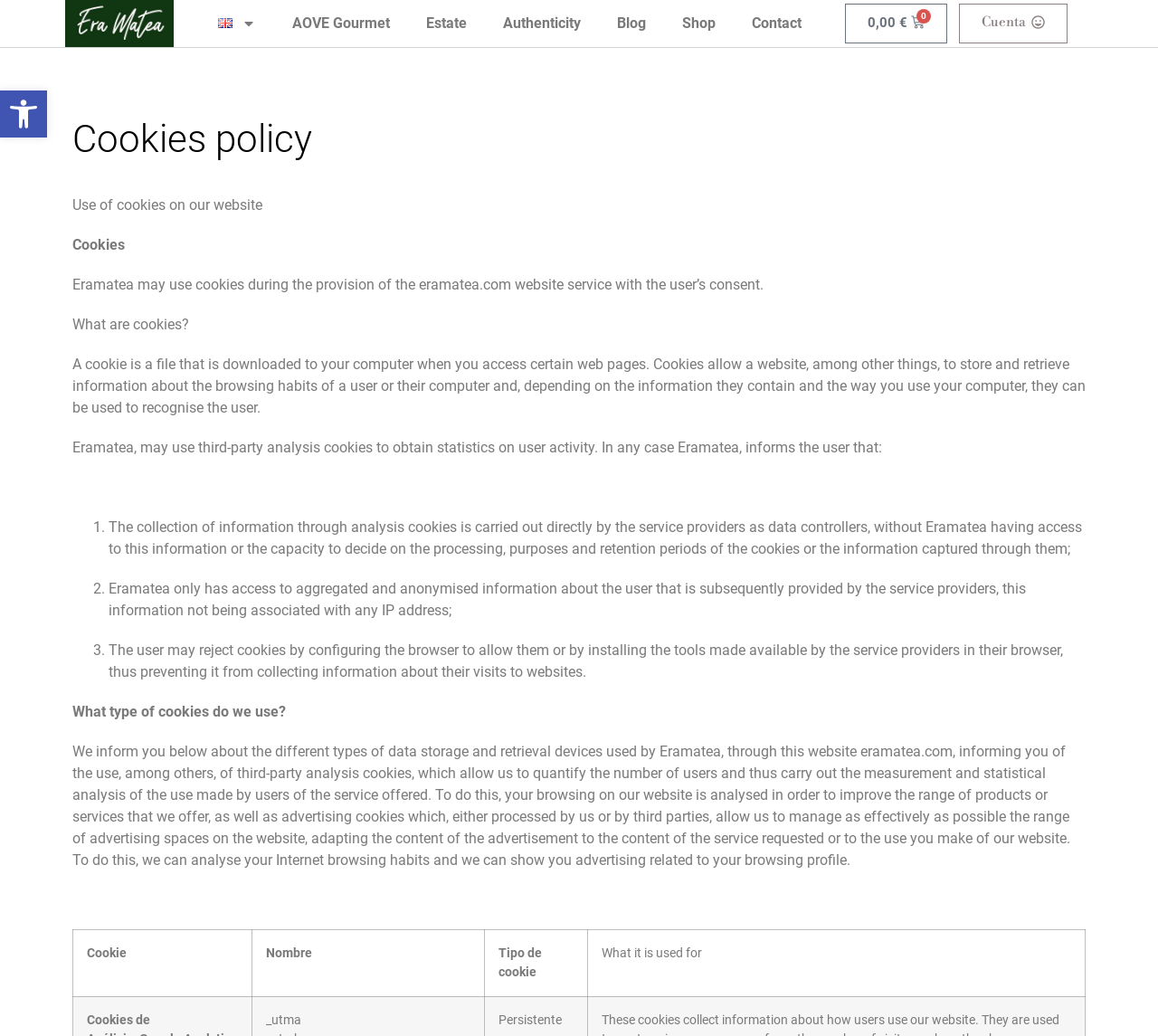Based on the element description "AOVE Gourmet", predict the bounding box coordinates of the UI element.

[0.237, 0.002, 0.353, 0.043]